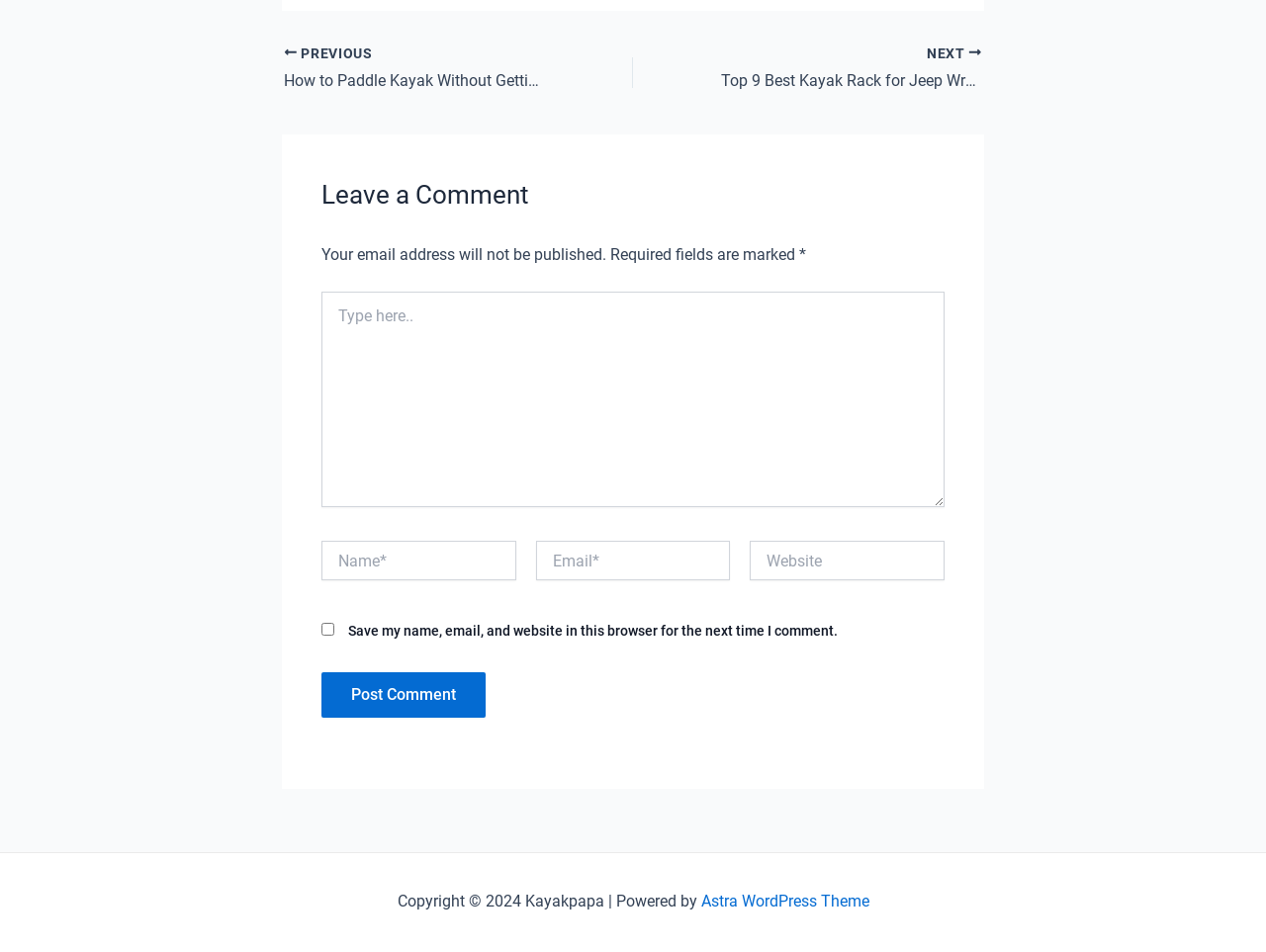Based on the image, please respond to the question with as much detail as possible:
What is the function of the checkbox?

The checkbox is labeled 'Save my name, email, and website in this browser for the next time I comment.' and its function is to save the user's data for future comments, so they don't have to fill in the form again.